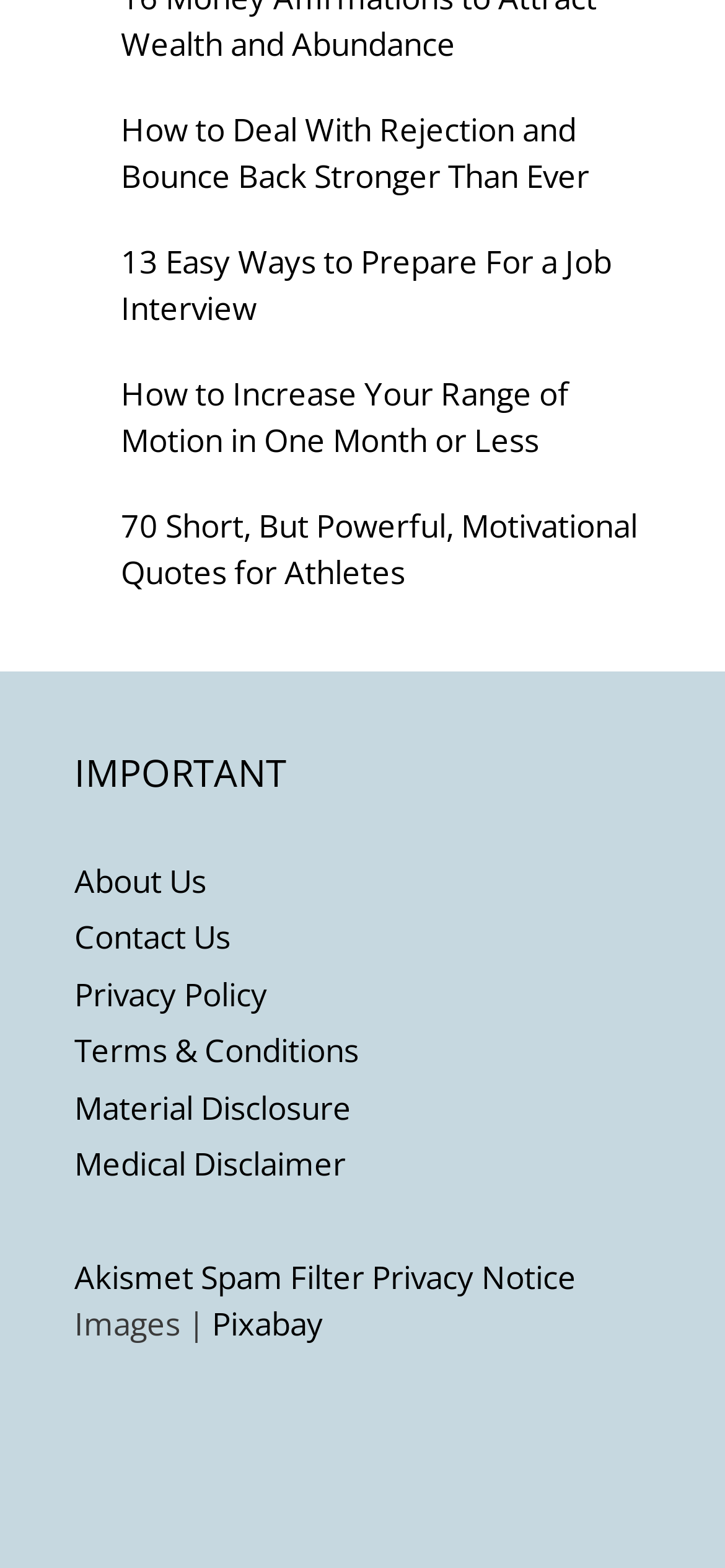Please identify the bounding box coordinates for the region that you need to click to follow this instruction: "Read about how to deal with rejection".

[0.167, 0.068, 0.813, 0.126]